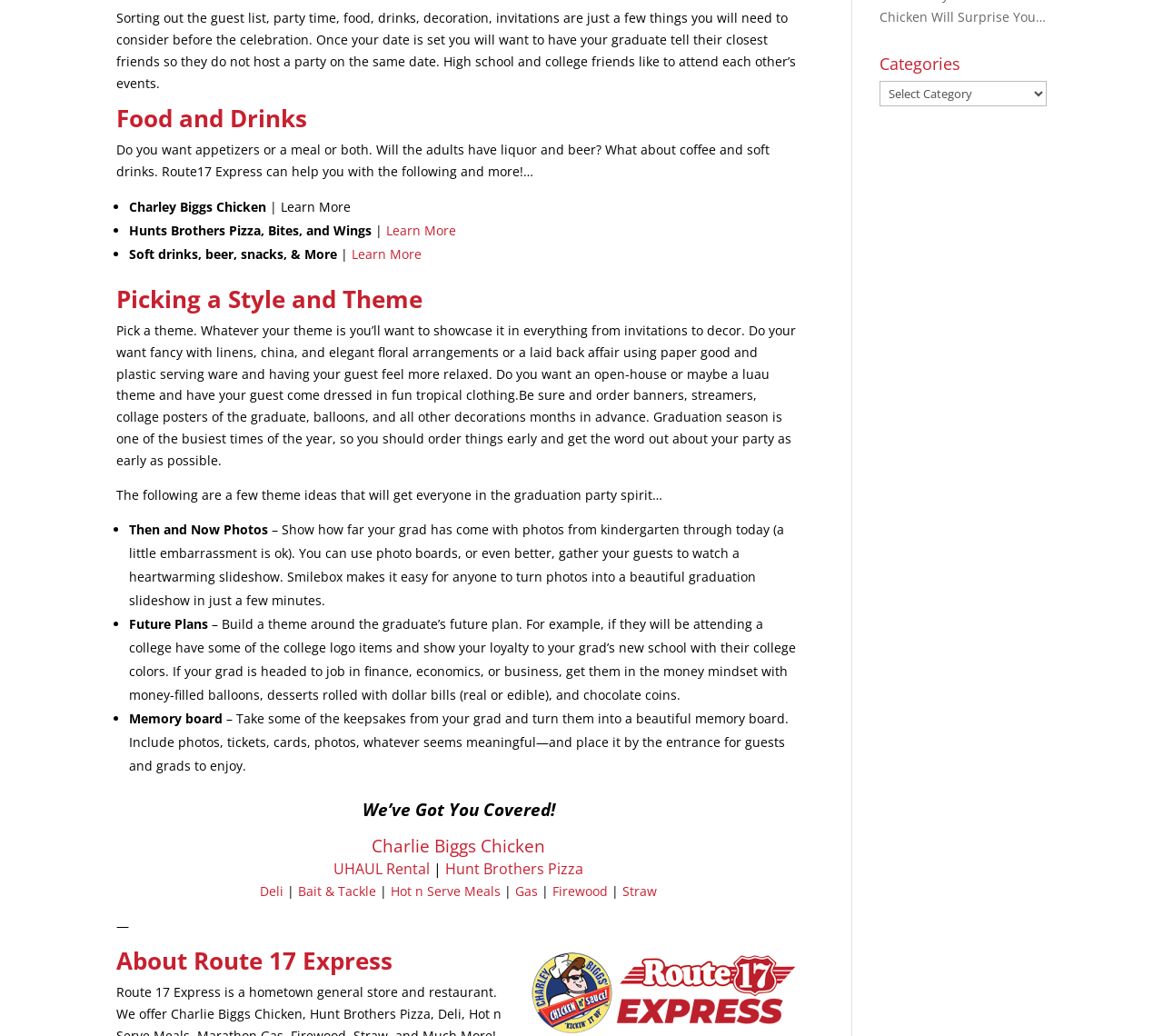Provide the bounding box coordinates of the UI element this sentence describes: "Hot n Serve Meals".

[0.336, 0.852, 0.431, 0.868]